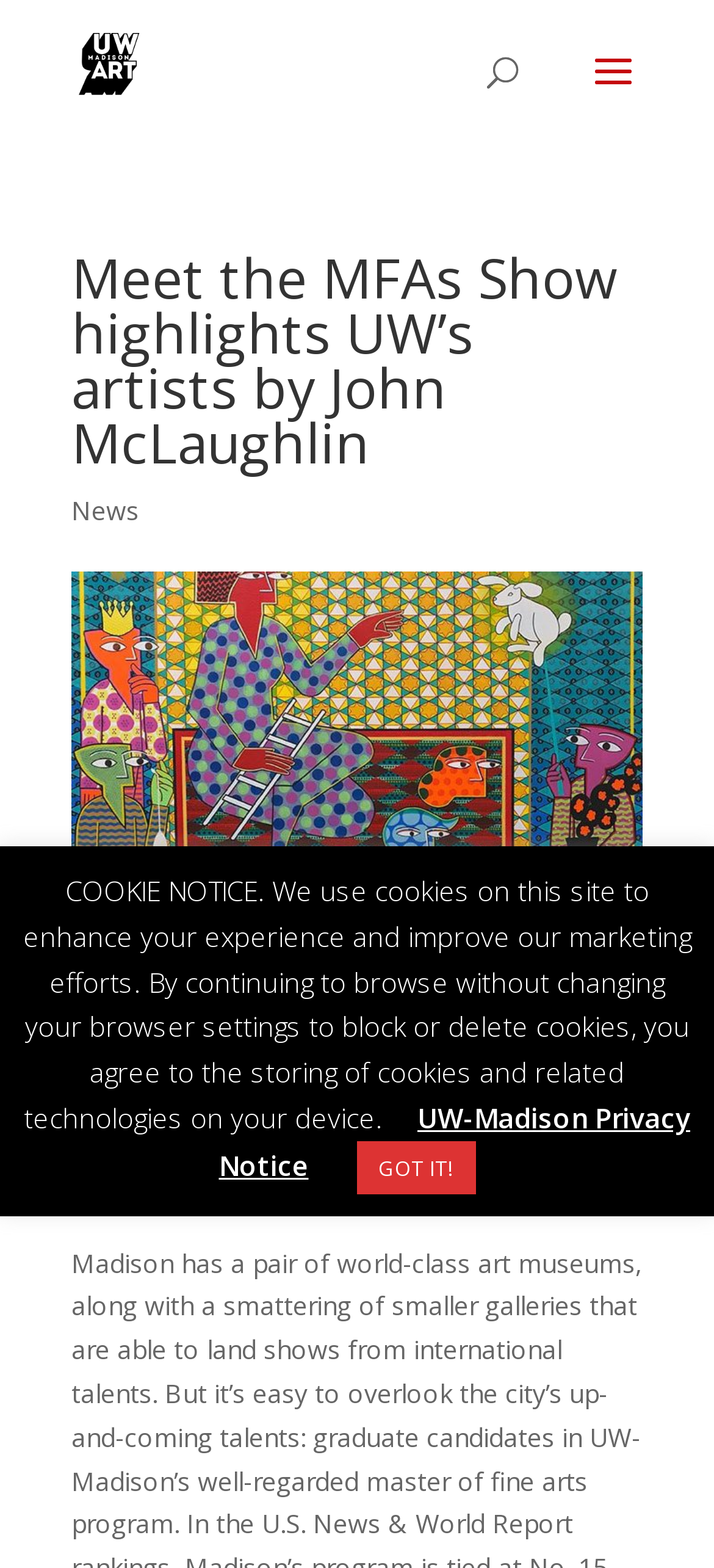Please use the details from the image to answer the following question comprehensively:
Who is the author of the article?

The answer can be found by looking at the heading 'Meet the MFAs Show highlights UW’s artists by John McLaughlin', which suggests that John McLaughlin is the author of the article.